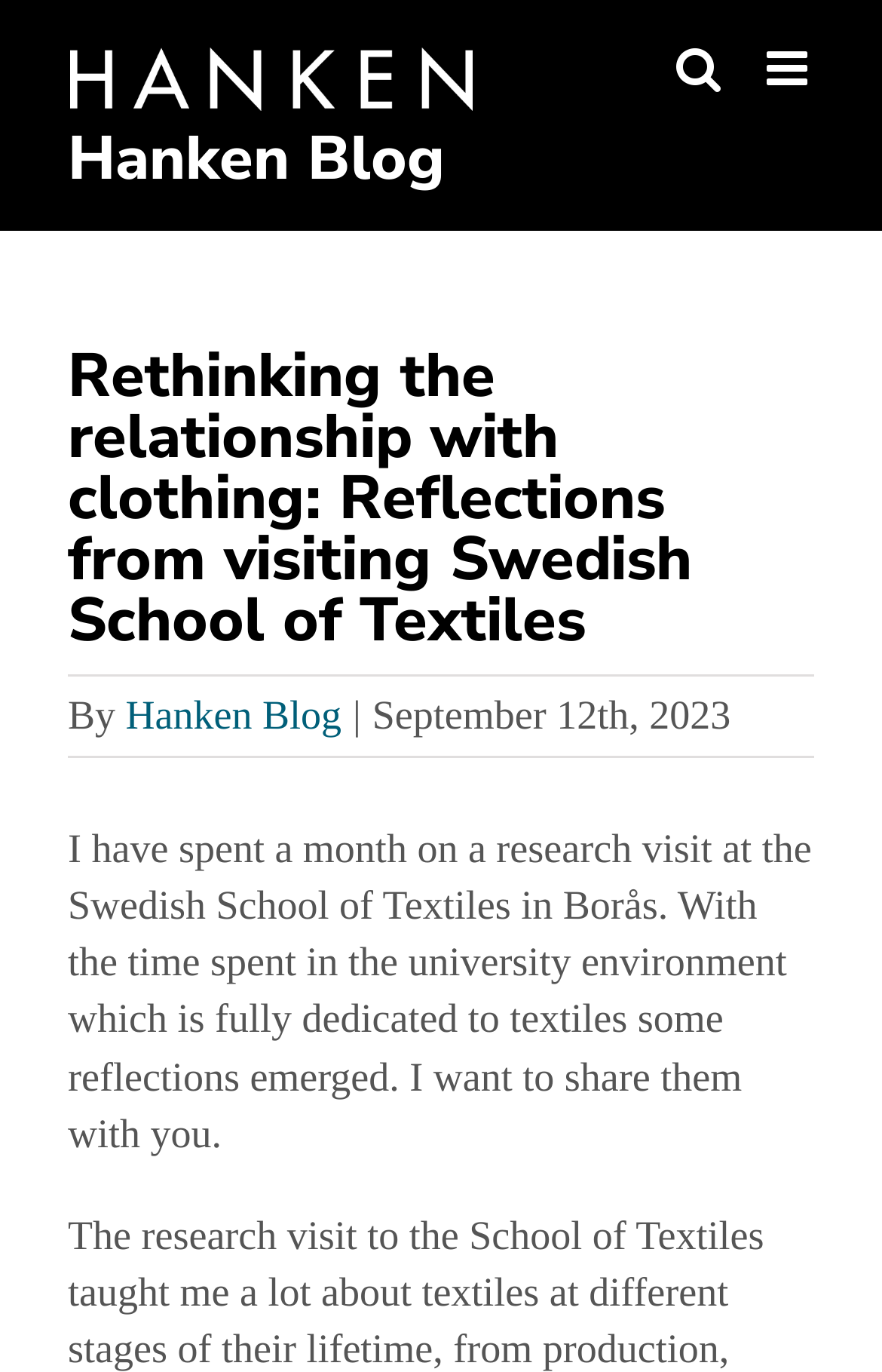What is the author's intention in the article? Based on the screenshot, please respond with a single word or phrase.

to share reflections